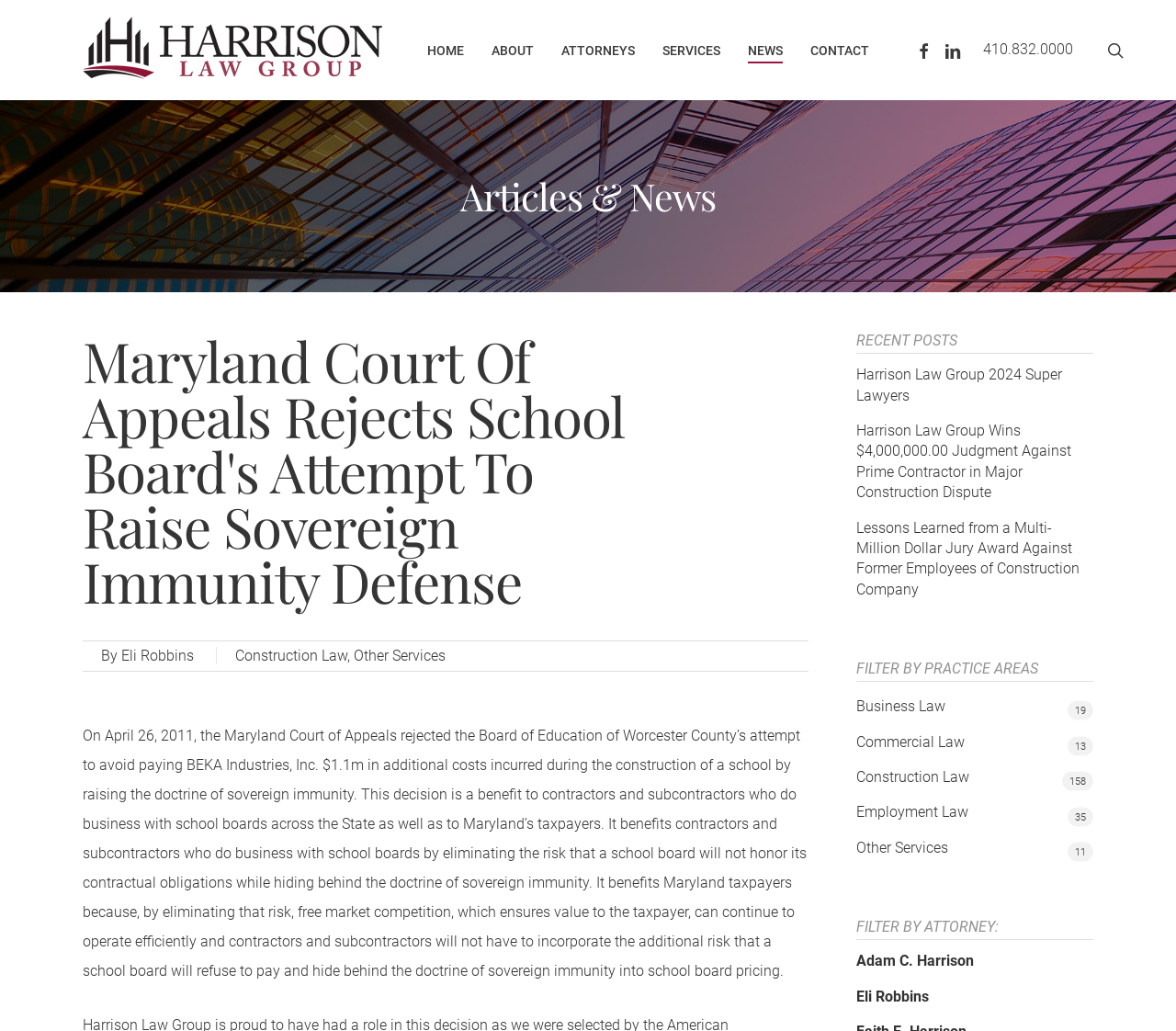Please determine the bounding box coordinates for the UI element described here. Use the format (top-left x, top-left y, bottom-right x, bottom-right y) with values bounded between 0 and 1: search

[0.939, 0.04, 0.958, 0.057]